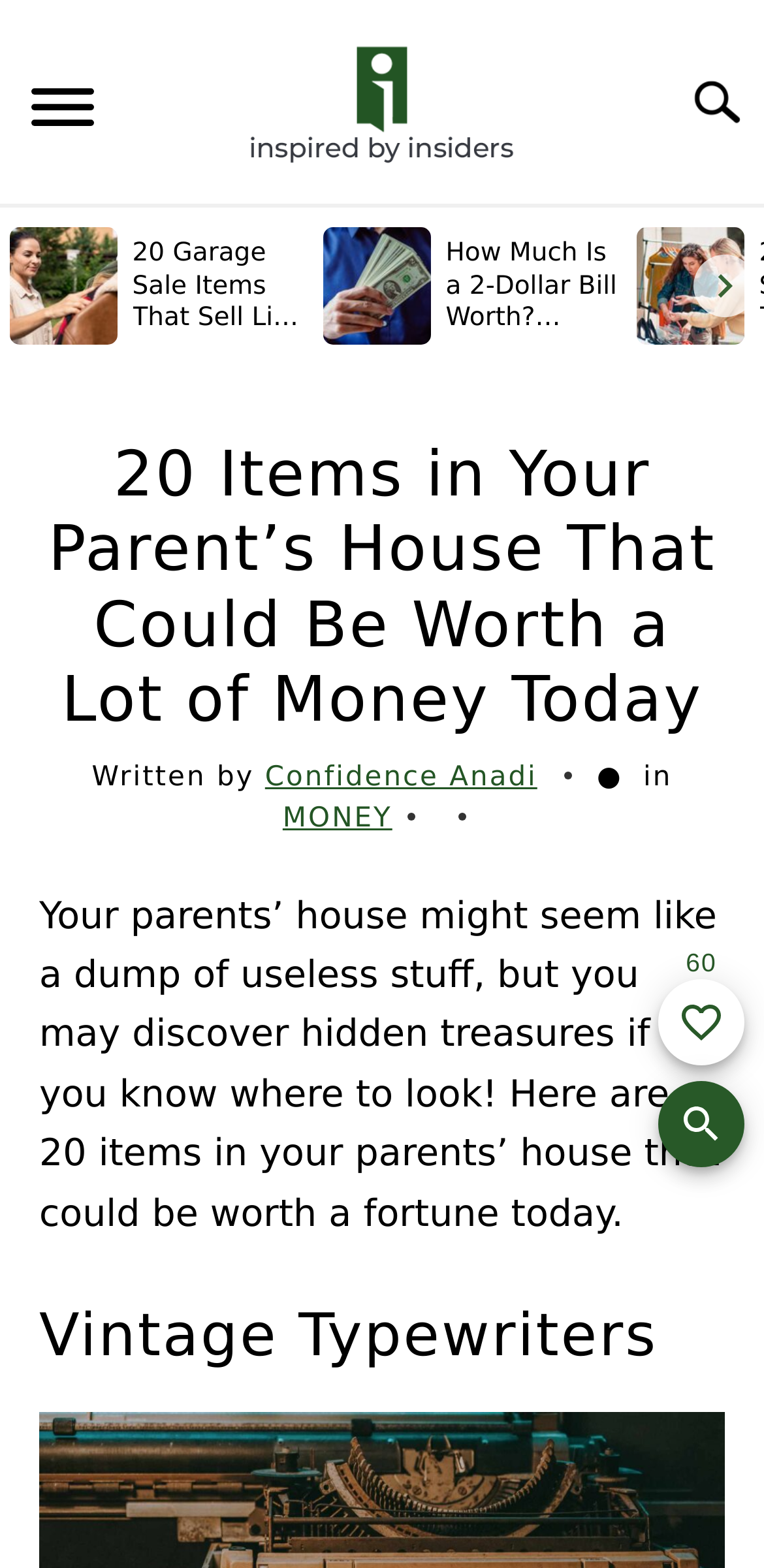Using the information shown in the image, answer the question with as much detail as possible: Can users favorite this webpage?

I determined that users can favorite this webpage by looking at the buttons and links at the bottom of the webpage, which include 'Add to favorites', 'Remove from Favorites', and 'My Favorite Pages'. The presence of these buttons and links indicates that users can favorite this webpage.